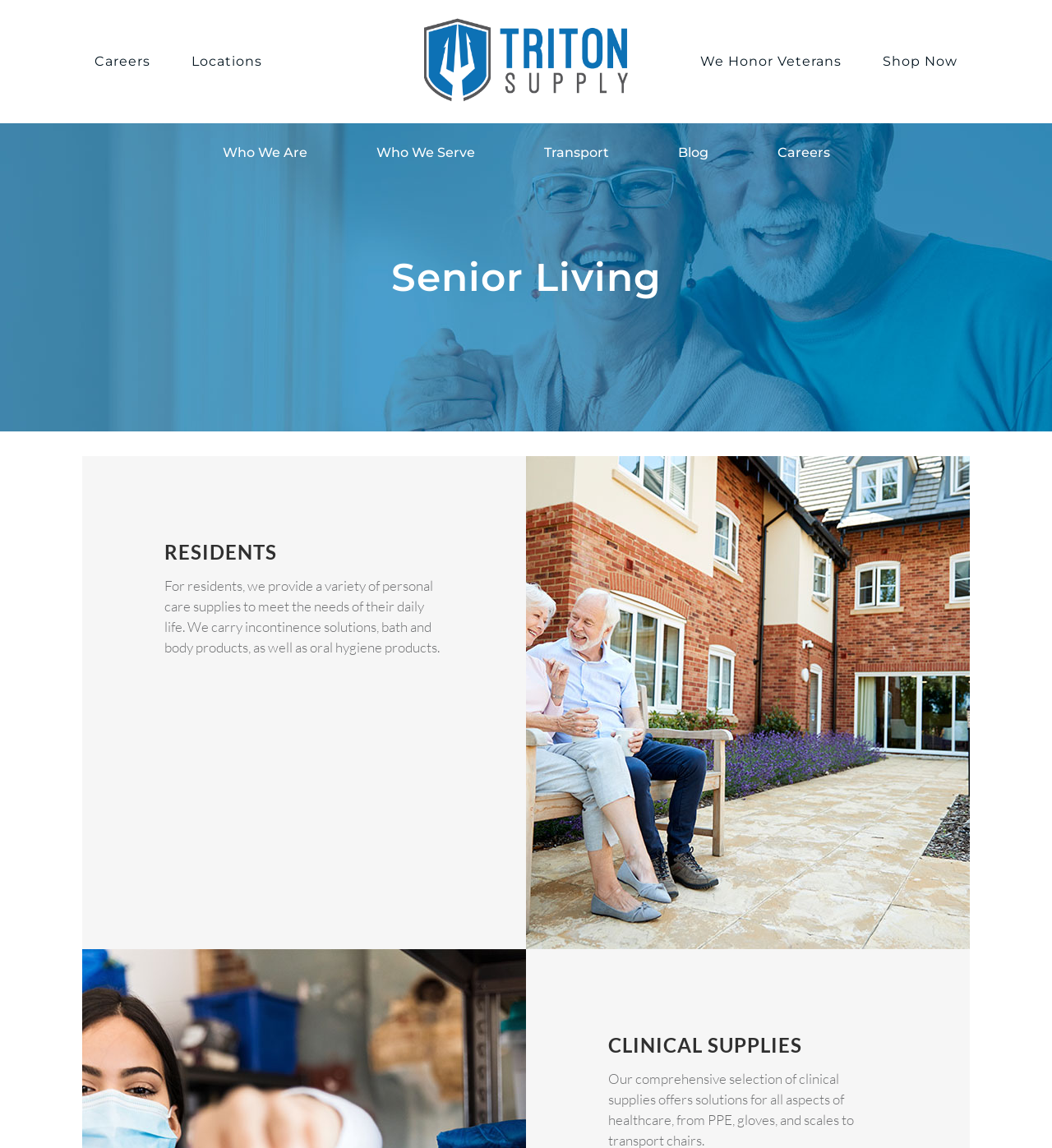Please locate the bounding box coordinates of the element that should be clicked to achieve the given instruction: "Click on Locations".

[0.166, 0.0, 0.265, 0.107]